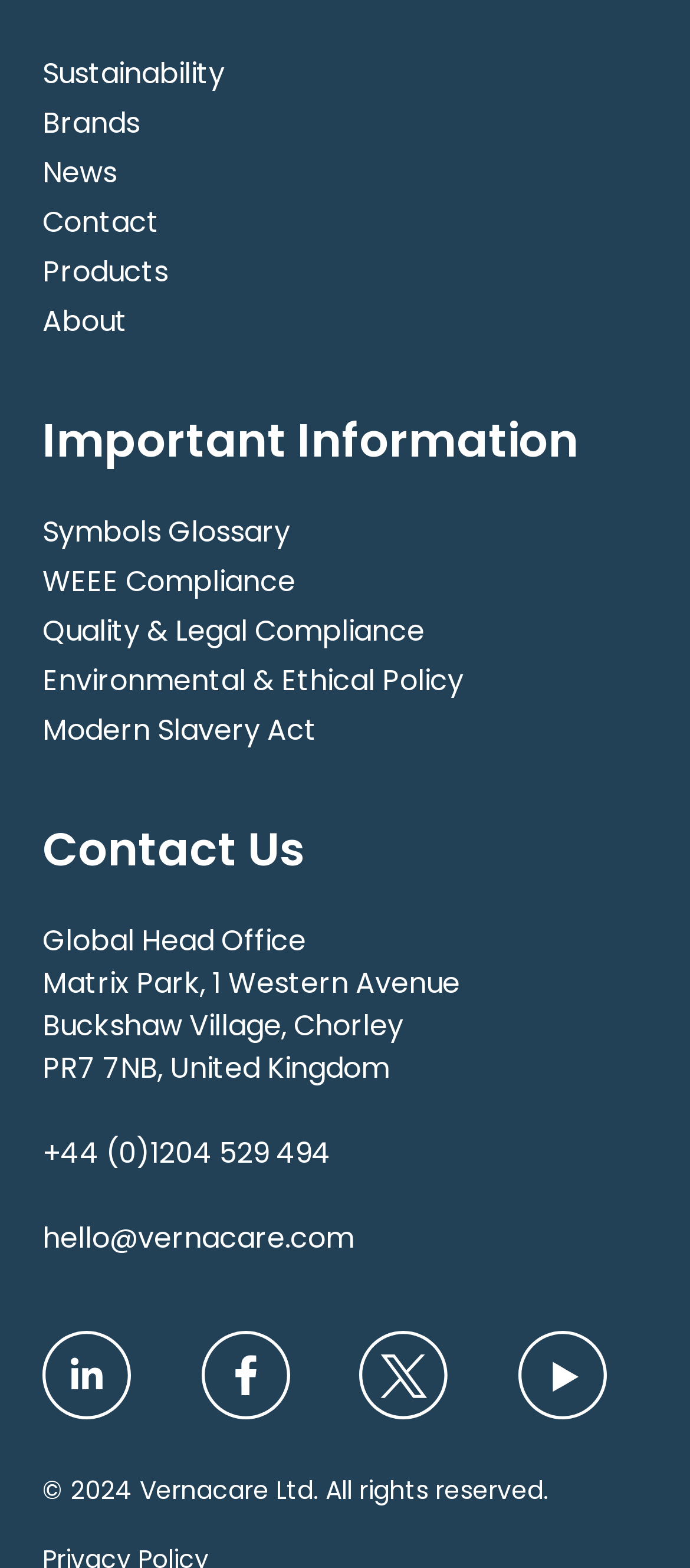Provide the bounding box coordinates of the UI element this sentence describes: "Environmental & Ethical Policy".

[0.062, 0.421, 0.938, 0.448]